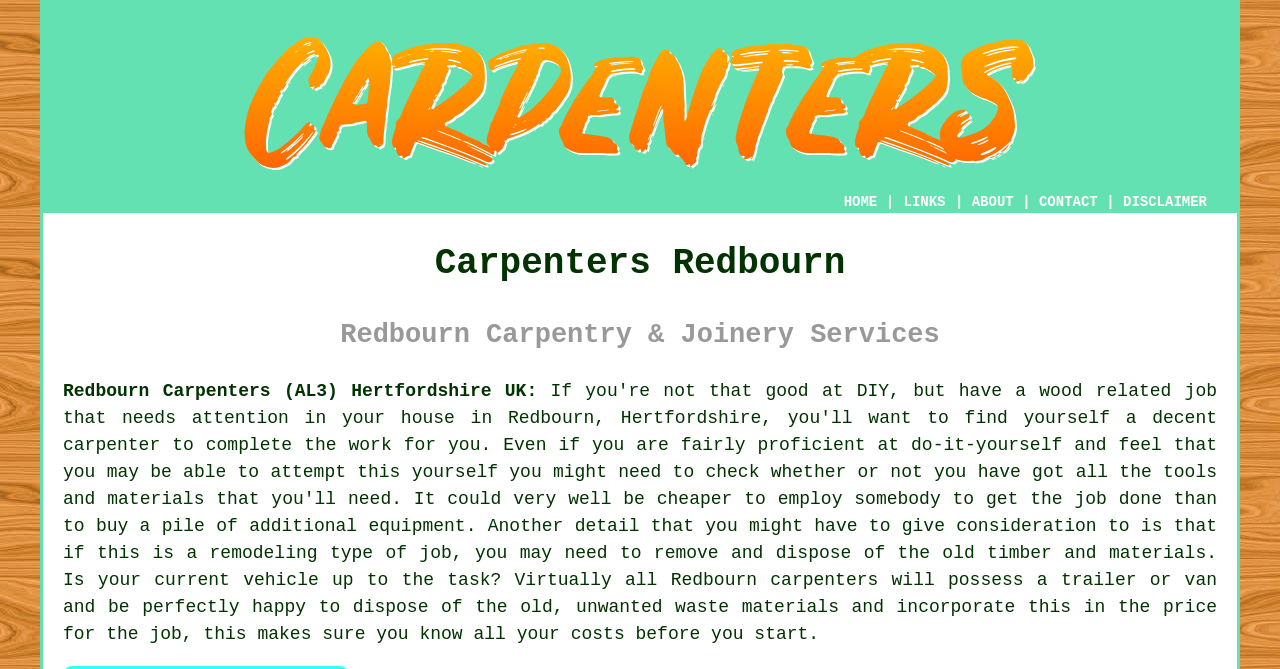Highlight the bounding box coordinates of the element you need to click to perform the following instruction: "Click the yourself link."

[0.322, 0.691, 0.389, 0.721]